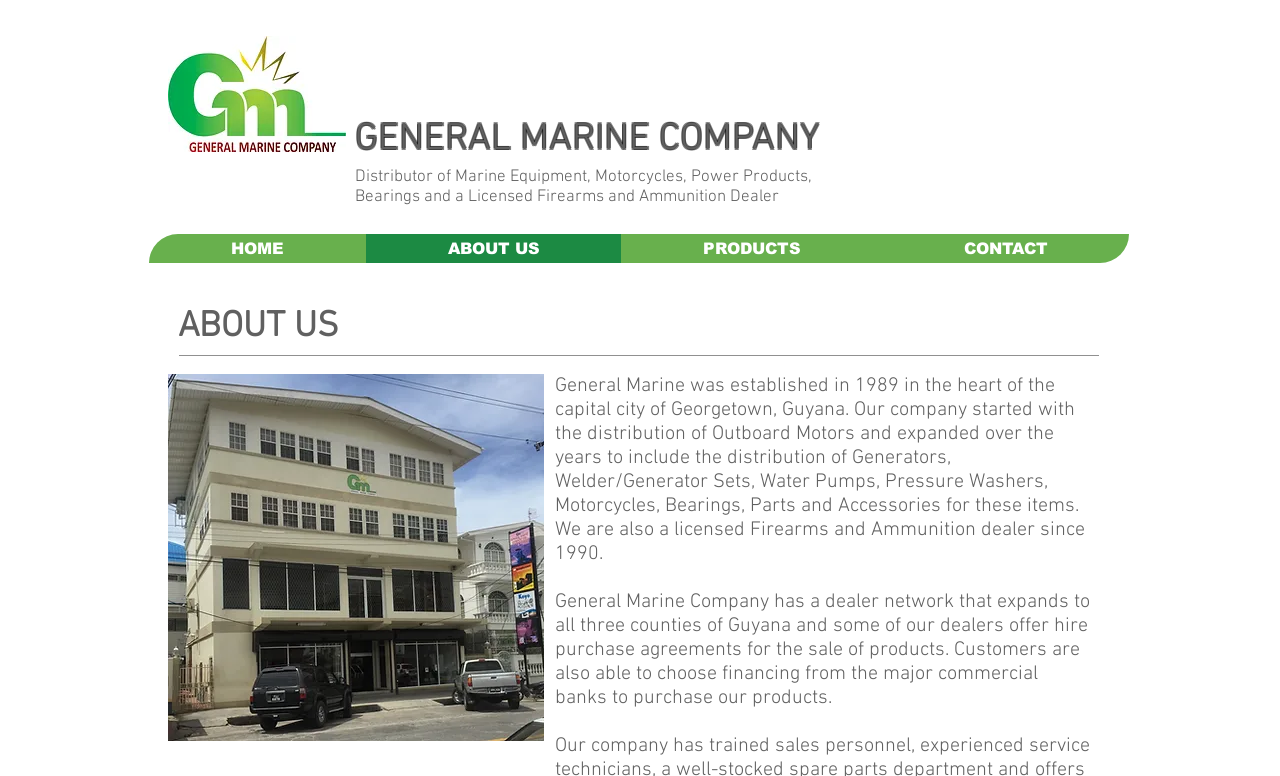Respond to the following query with just one word or a short phrase: 
What financing options are available for customers?

Hire purchase agreements, bank financing